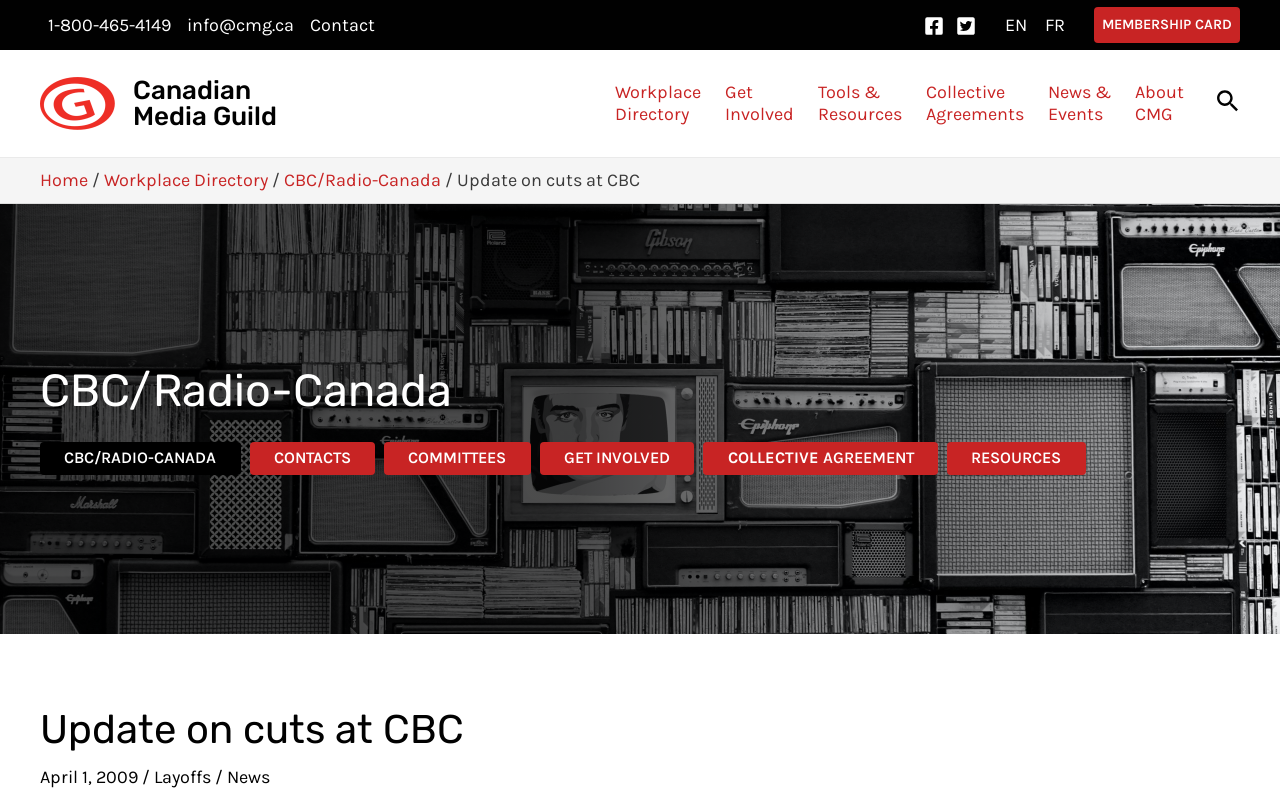Please find and report the bounding box coordinates of the element to click in order to perform the following action: "Read the news about CBC/Radio-Canada". The coordinates should be expressed as four float numbers between 0 and 1, in the format [left, top, right, bottom].

[0.222, 0.214, 0.345, 0.242]